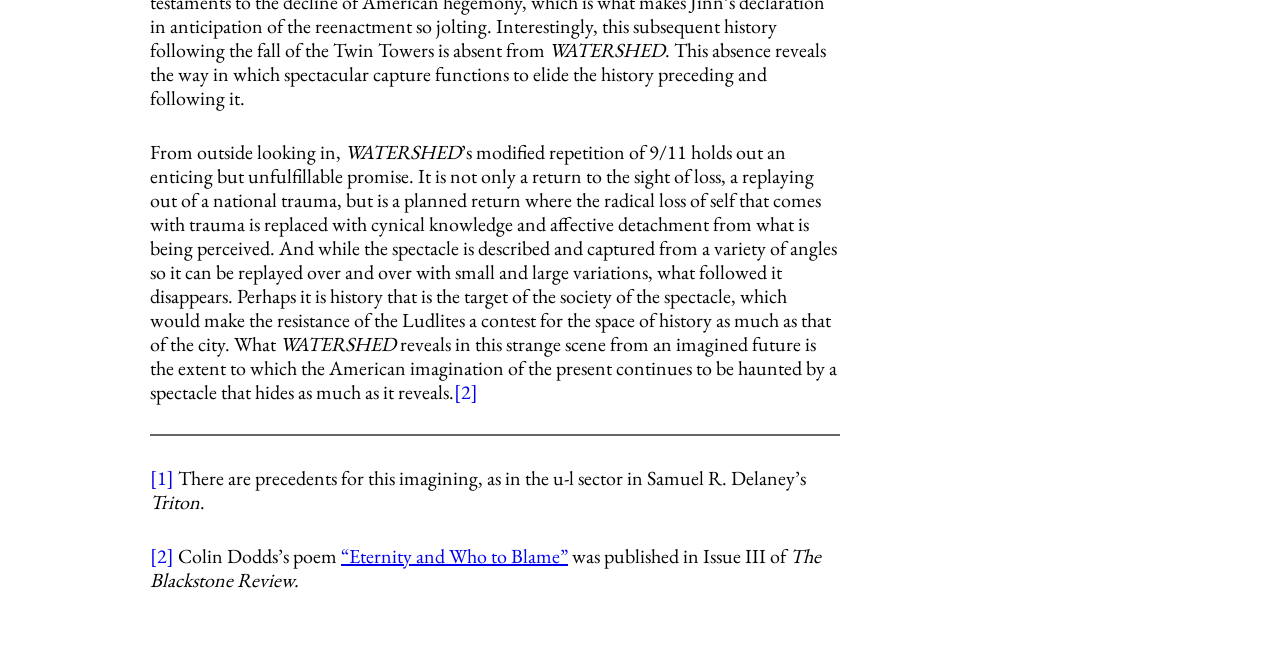Identify the bounding box coordinates for the UI element described as follows: "[2]". Ensure the coordinates are four float numbers between 0 and 1, formatted as [left, top, right, bottom].

[0.355, 0.587, 0.373, 0.627]